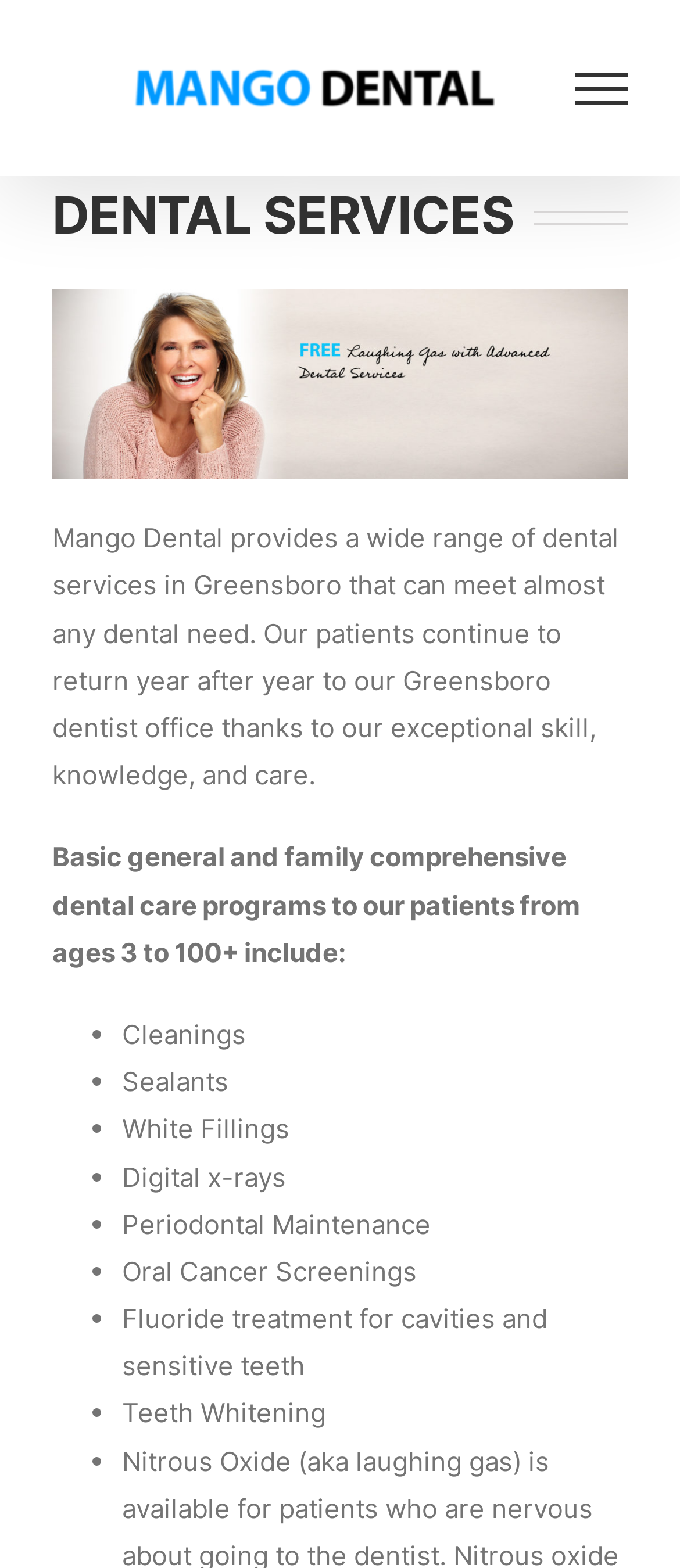What is the age range for dental care programs?
Using the image as a reference, answer with just one word or a short phrase.

3 to 100+